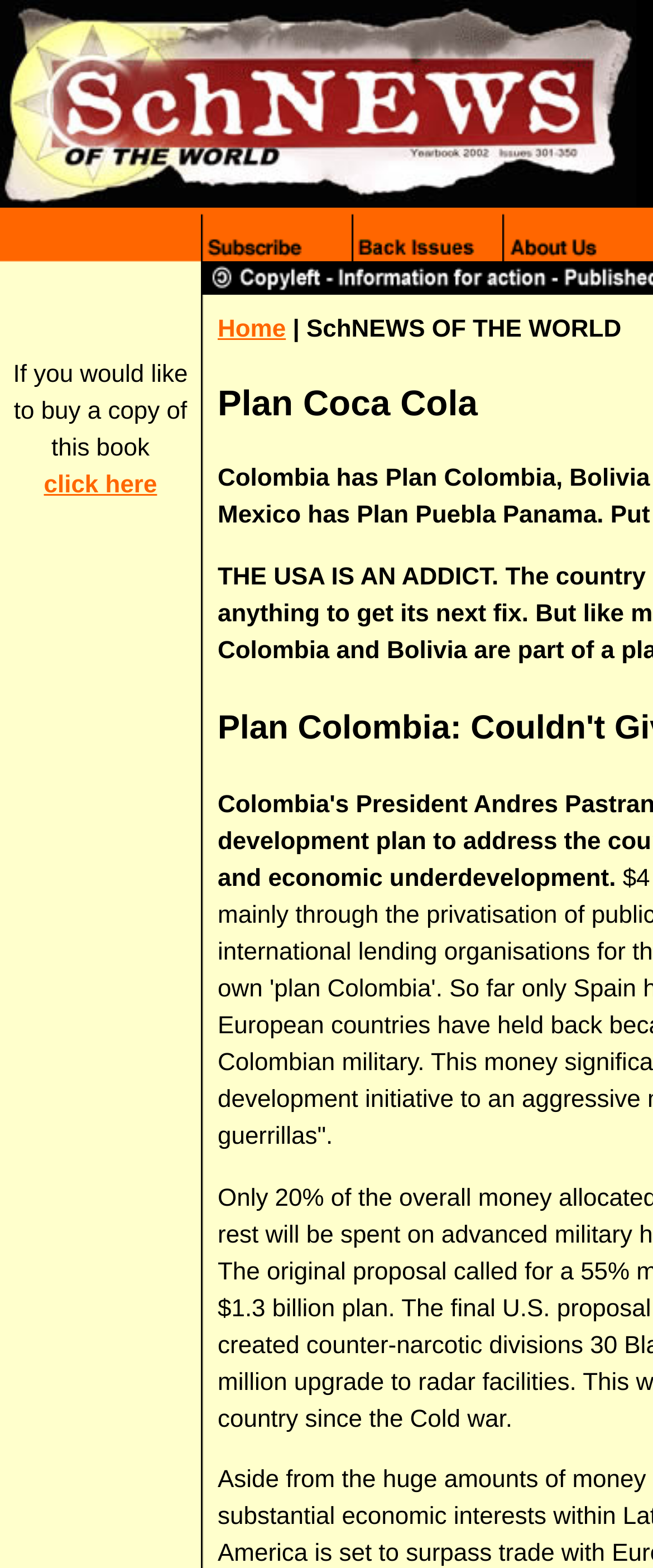What is the purpose of the links in the middle section?
Using the image, provide a detailed and thorough answer to the question.

The links in the middle section, such as 'Home', are likely navigation elements, allowing users to access different sections or pages of the website, given their arrangement and labeling.